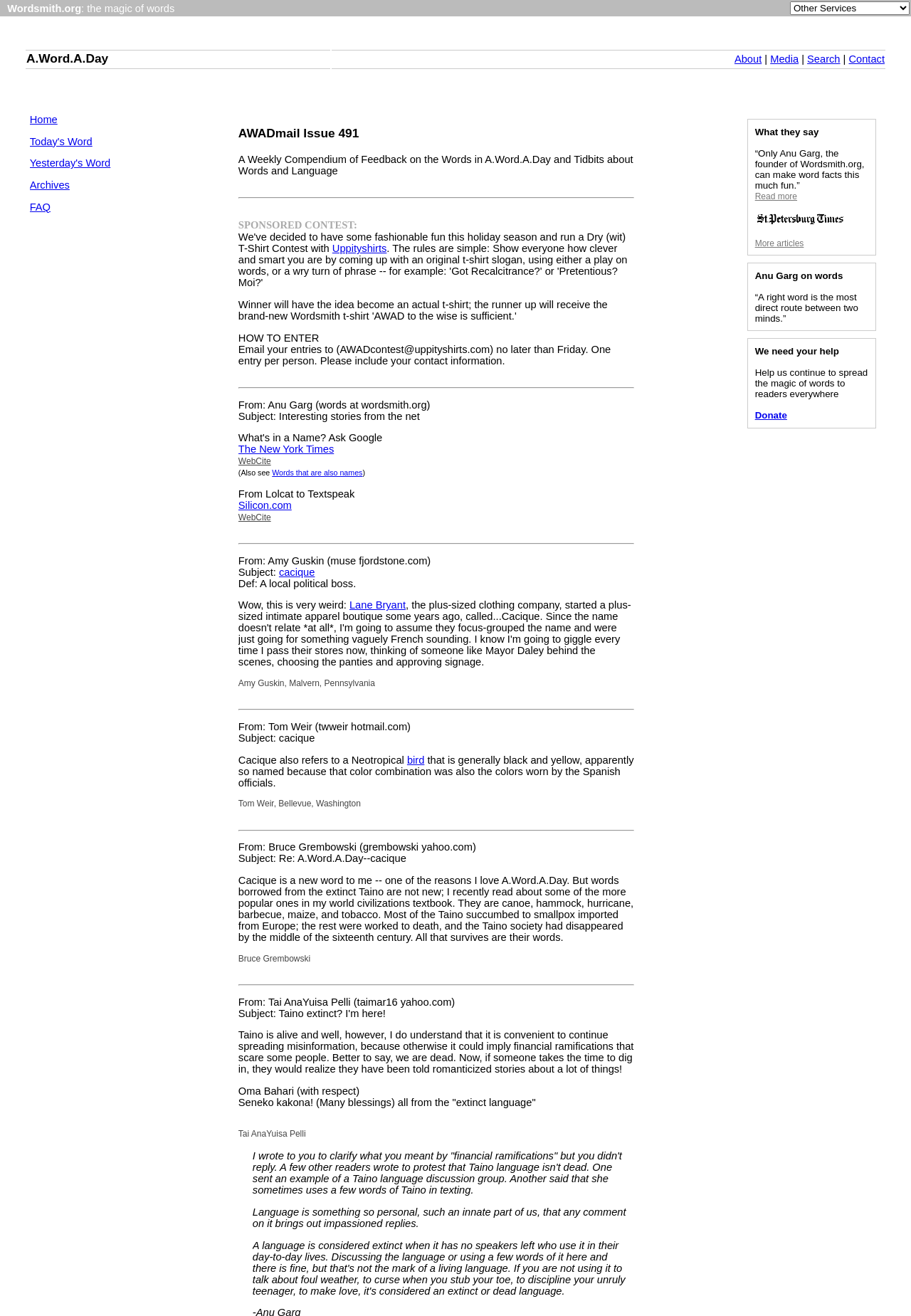Analyze the image and deliver a detailed answer to the question: What is the title of the current issue?

The title of the current issue is located at the top of the webpage, and it is also the title of the webpage itself, as indicated by the meta description.